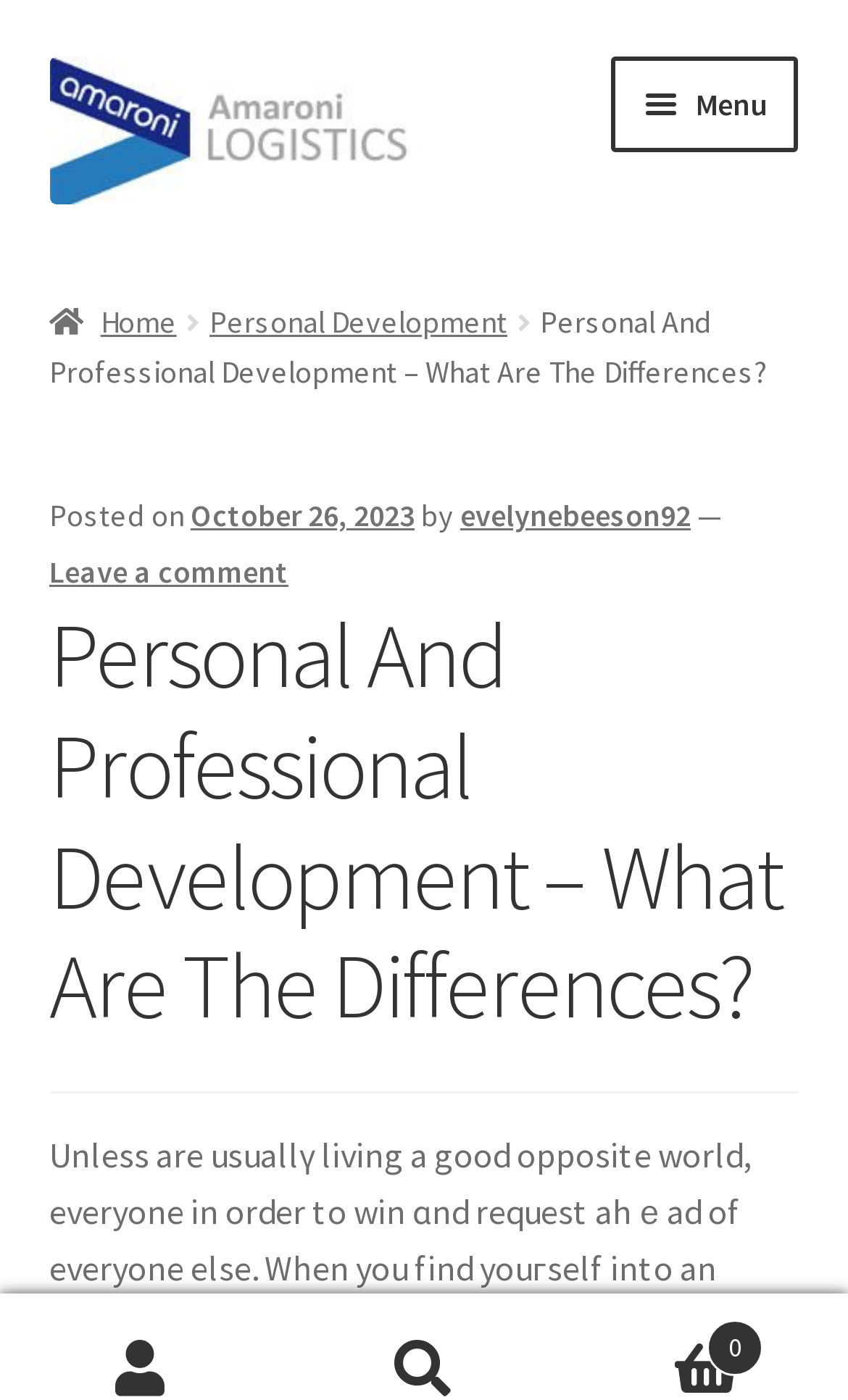Locate the UI element described as follows: "OVERVIEWS". Return the bounding box coordinates as four float numbers between 0 and 1 in the order [left, top, right, bottom].

[0.058, 0.23, 0.942, 0.313]